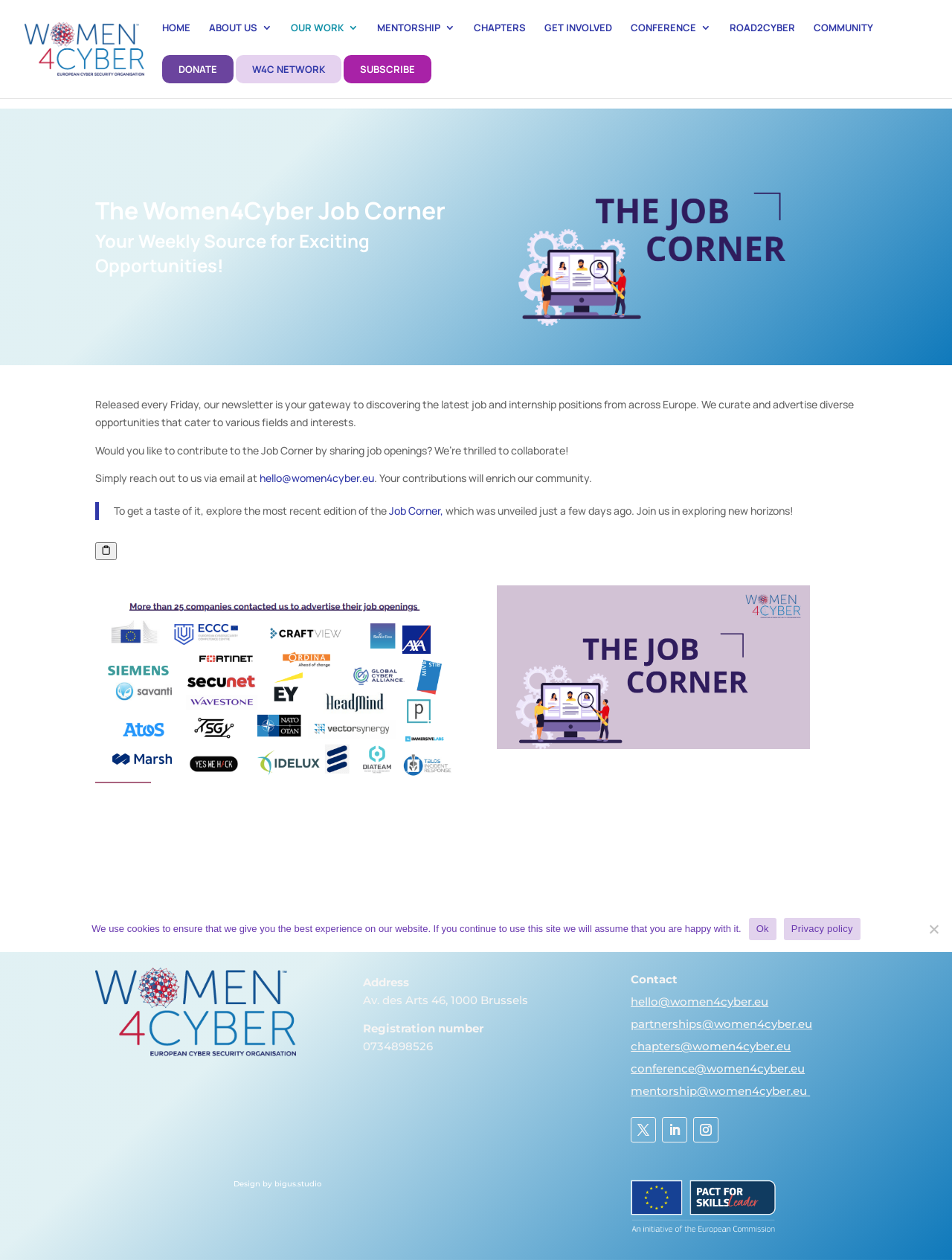Please answer the following question as detailed as possible based on the image: 
How can I contribute to the Job Corner?

I found this answer by reading the text in the article section, which invites users to contribute to the Job Corner by sharing job openings and provides an email address to reach out to.